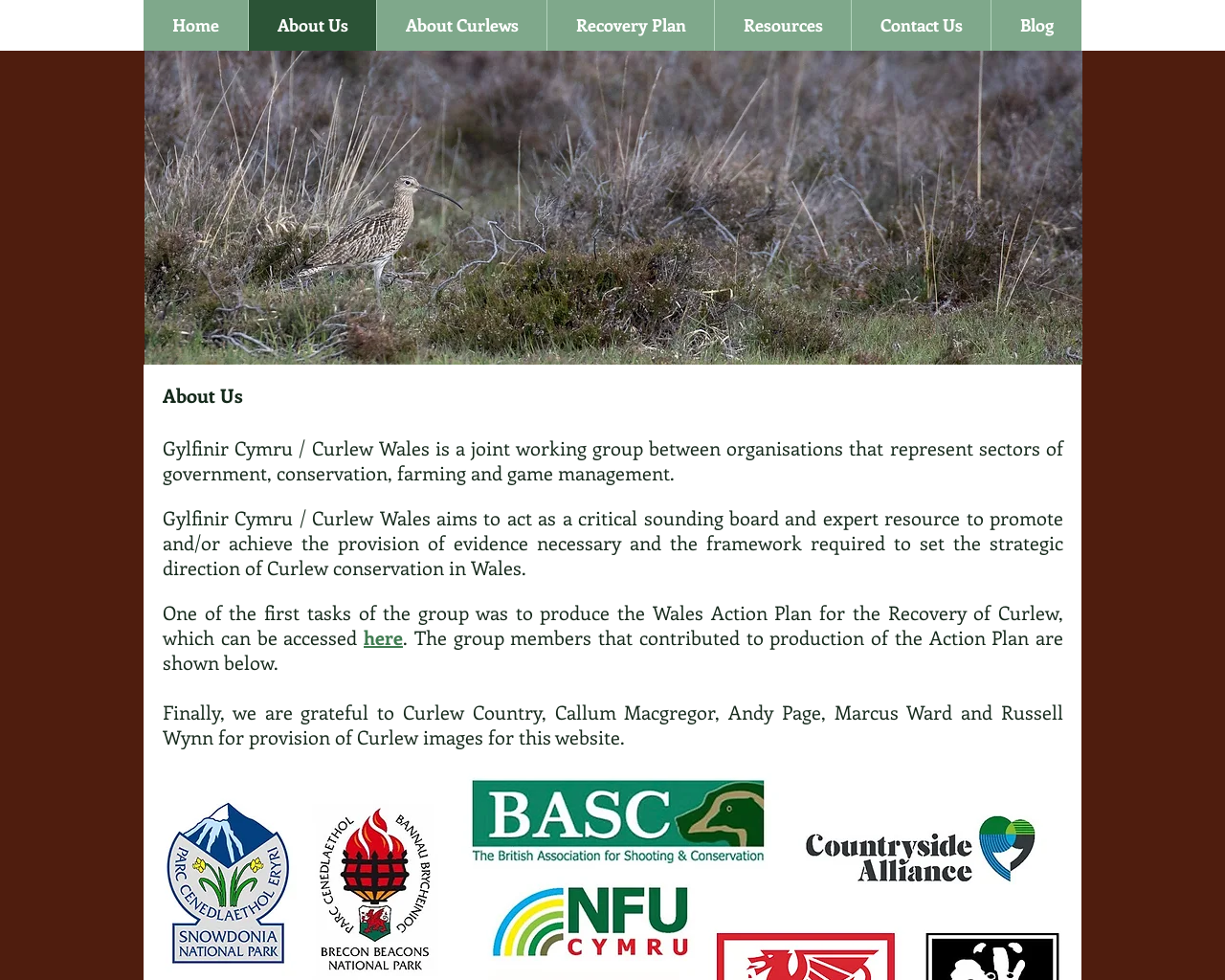Answer the question below using just one word or a short phrase: 
What is the role of Curlew Country in this website?

Providing Curlew images